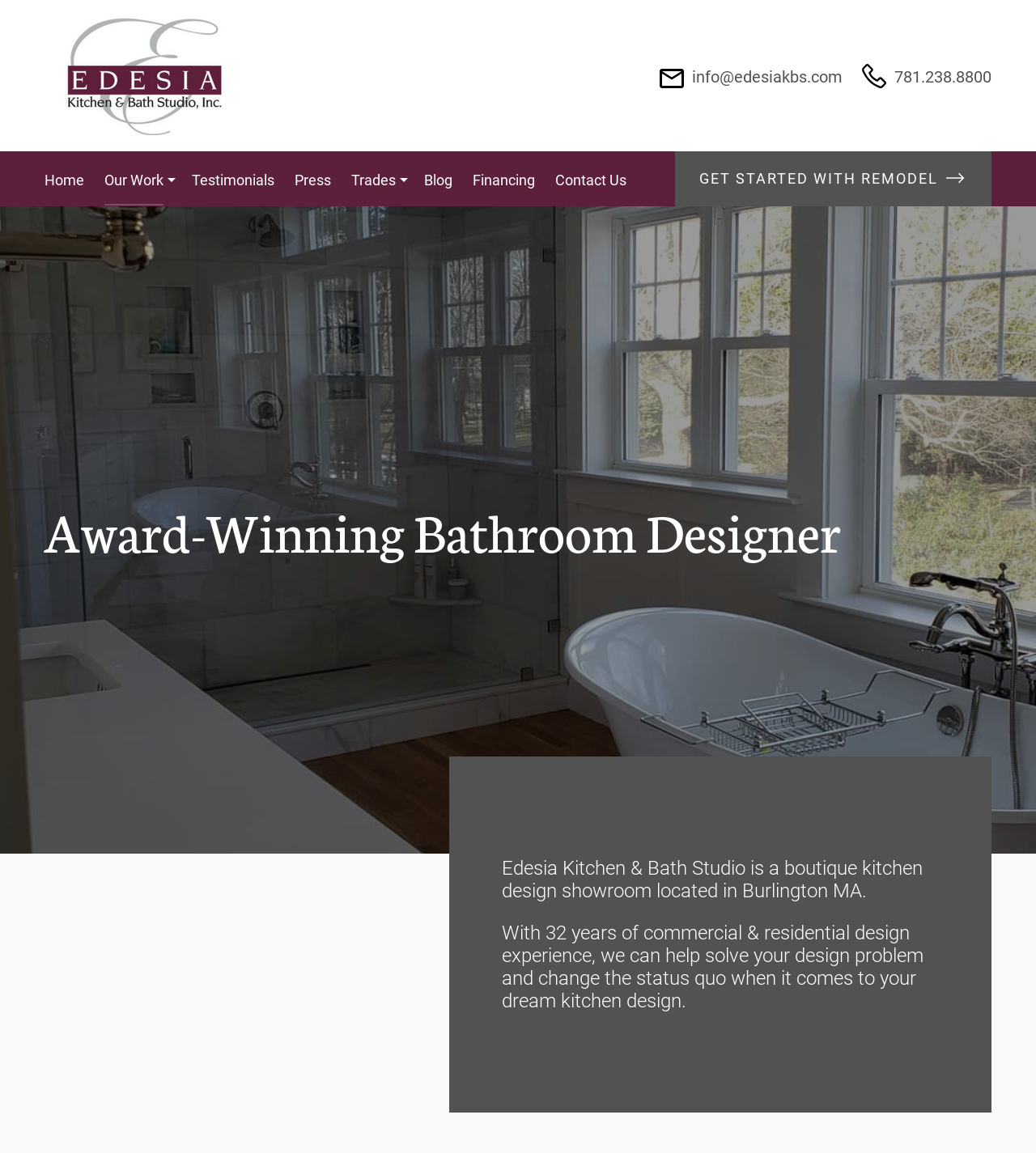Respond to the following question with a brief word or phrase:
What is the company's expertise?

Kitchen design